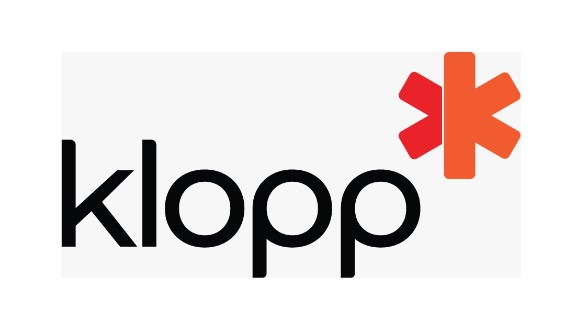Give a detailed account of the visual content in the image.

The image displays the logo of "Klopp," a financial club that was launched in Mexico, aiming to serve the Latino community. The logo prominently features the word "klopp" in a modern, sans-serif font, with a distinctive red star symbol to the right. This branding reflects the organization's mission to enhance financial literacy and management among its users. Klopp seeks to provide tools, education, and resources to help individuals and families achieve better financial stability and freedom.